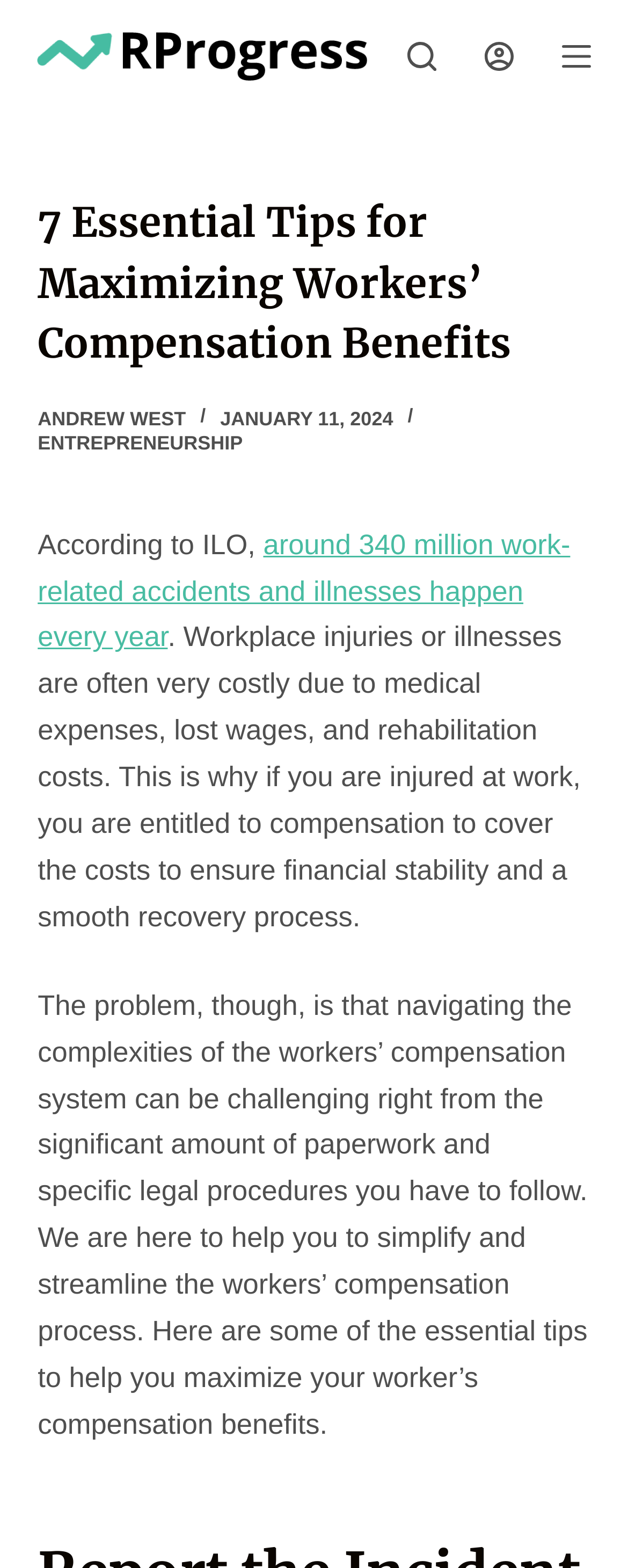Identify the bounding box coordinates for the region of the element that should be clicked to carry out the instruction: "Open the menu". The bounding box coordinates should be four float numbers between 0 and 1, i.e., [left, top, right, bottom].

[0.894, 0.027, 0.94, 0.045]